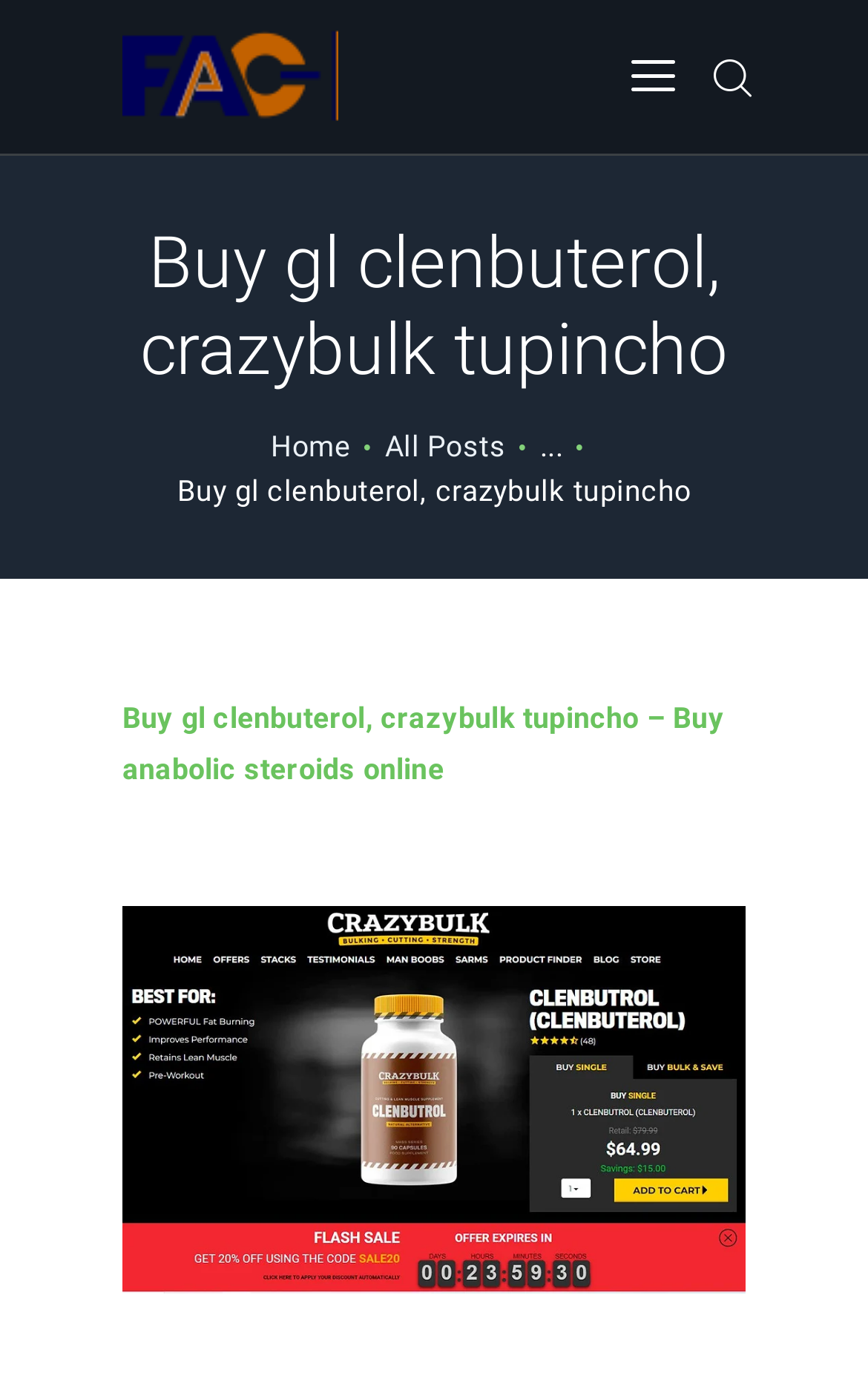Determine the bounding box coordinates for the element that should be clicked to follow this instruction: "Search for something". The coordinates should be given as four float numbers between 0 and 1, in the format [left, top, right, bottom].

[0.817, 0.04, 0.859, 0.072]